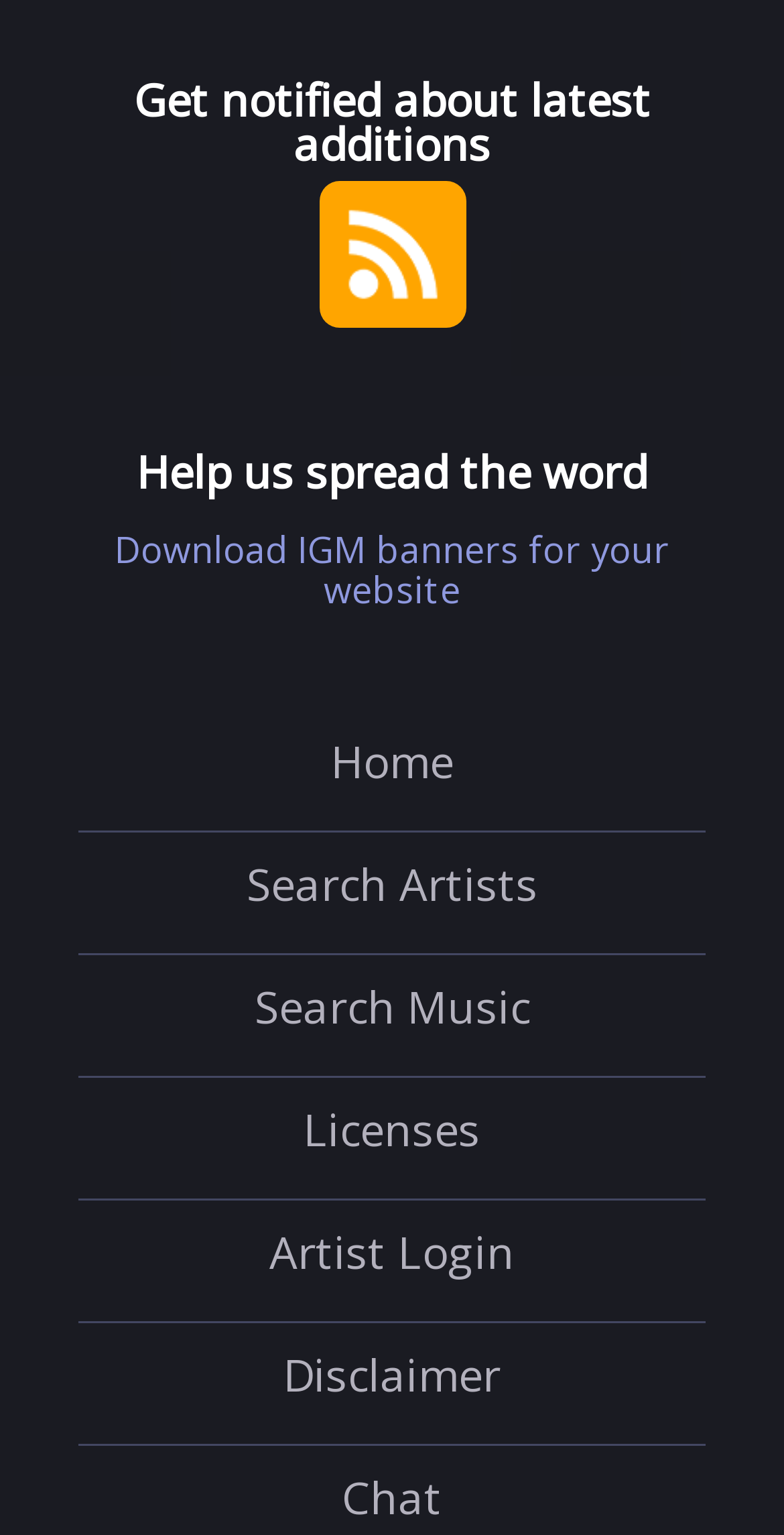Specify the bounding box coordinates (top-left x, top-left y, bottom-right x, bottom-right y) of the UI element in the screenshot that matches this description: BOOK SHOWFLAT APPOINTMENT

None